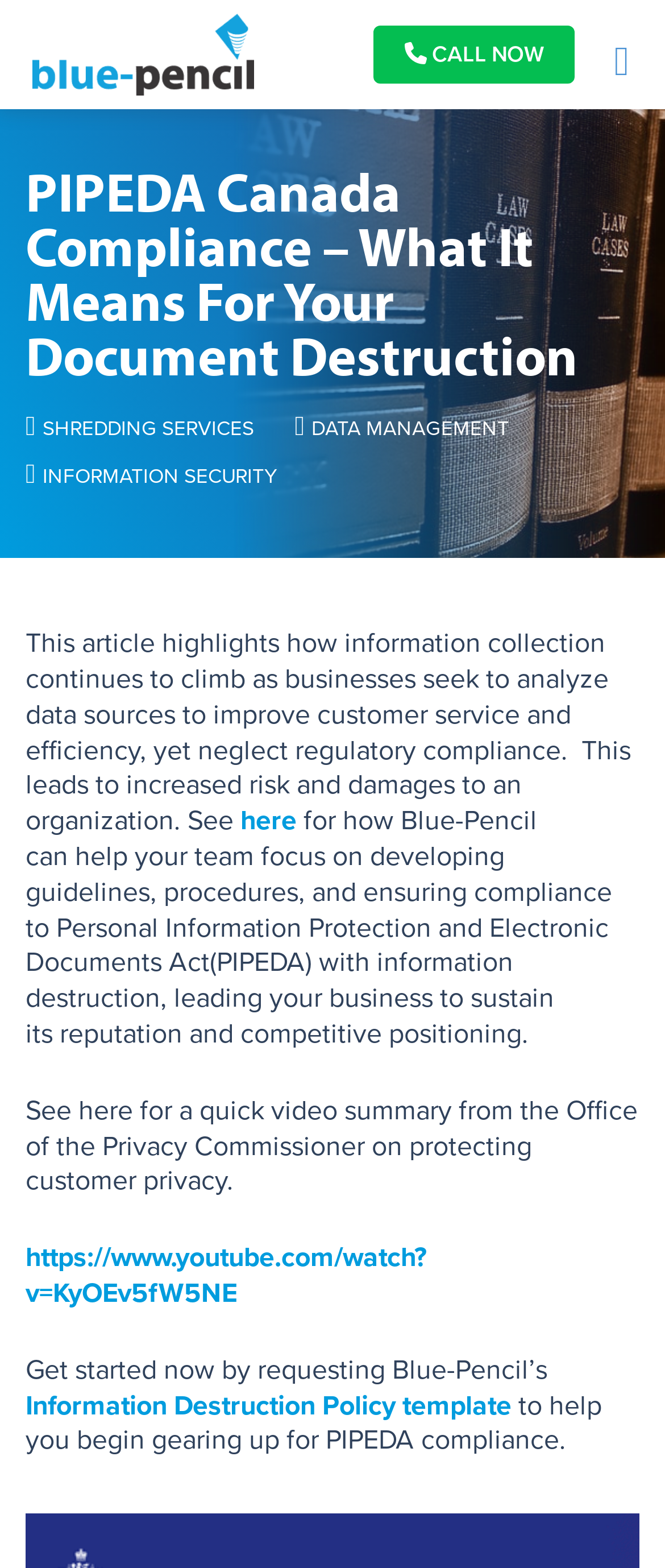Locate the bounding box coordinates of the element you need to click to accomplish the task described by this instruction: "Click the Blue-Pencil Logo".

[0.038, 0.009, 0.392, 0.061]